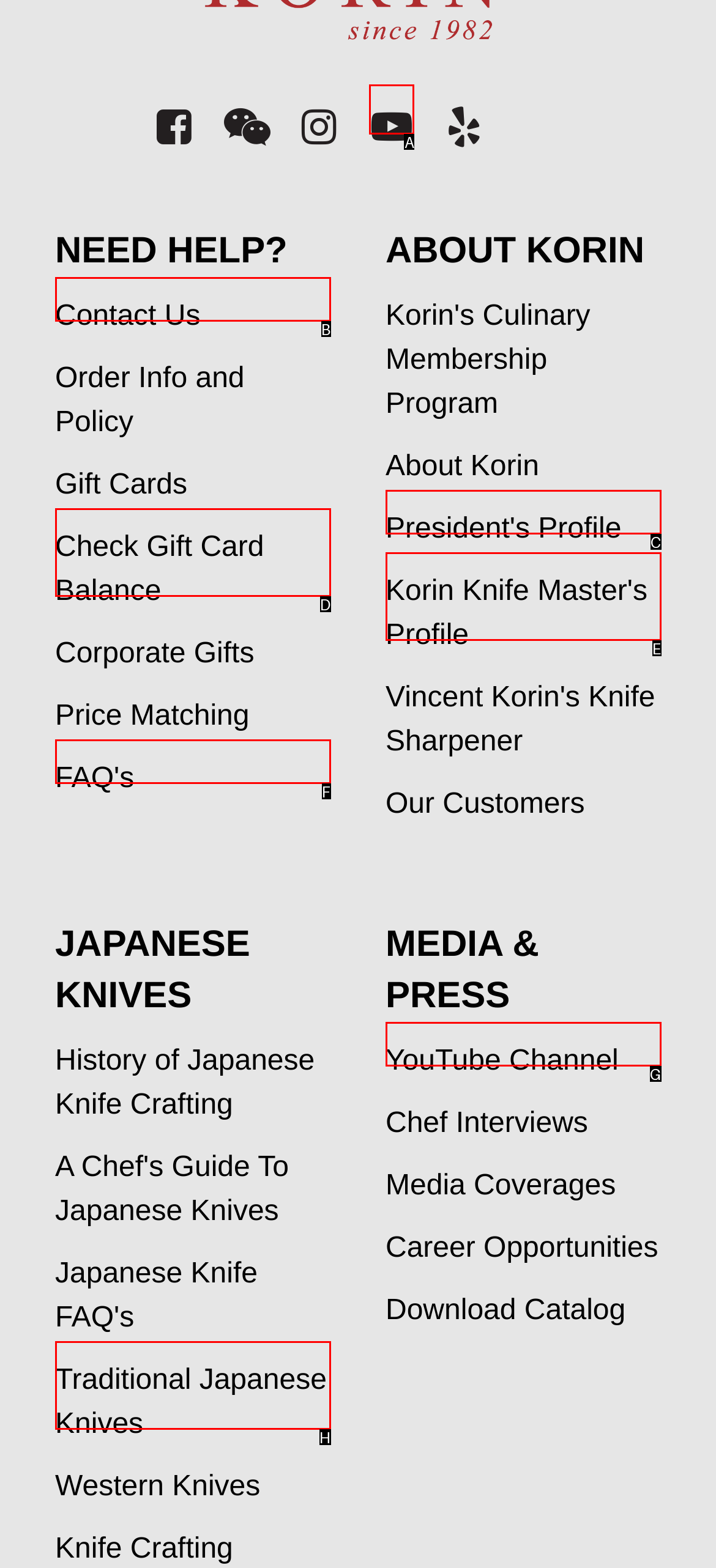Select the option that aligns with the description: Contact Us
Respond with the letter of the correct choice from the given options.

B